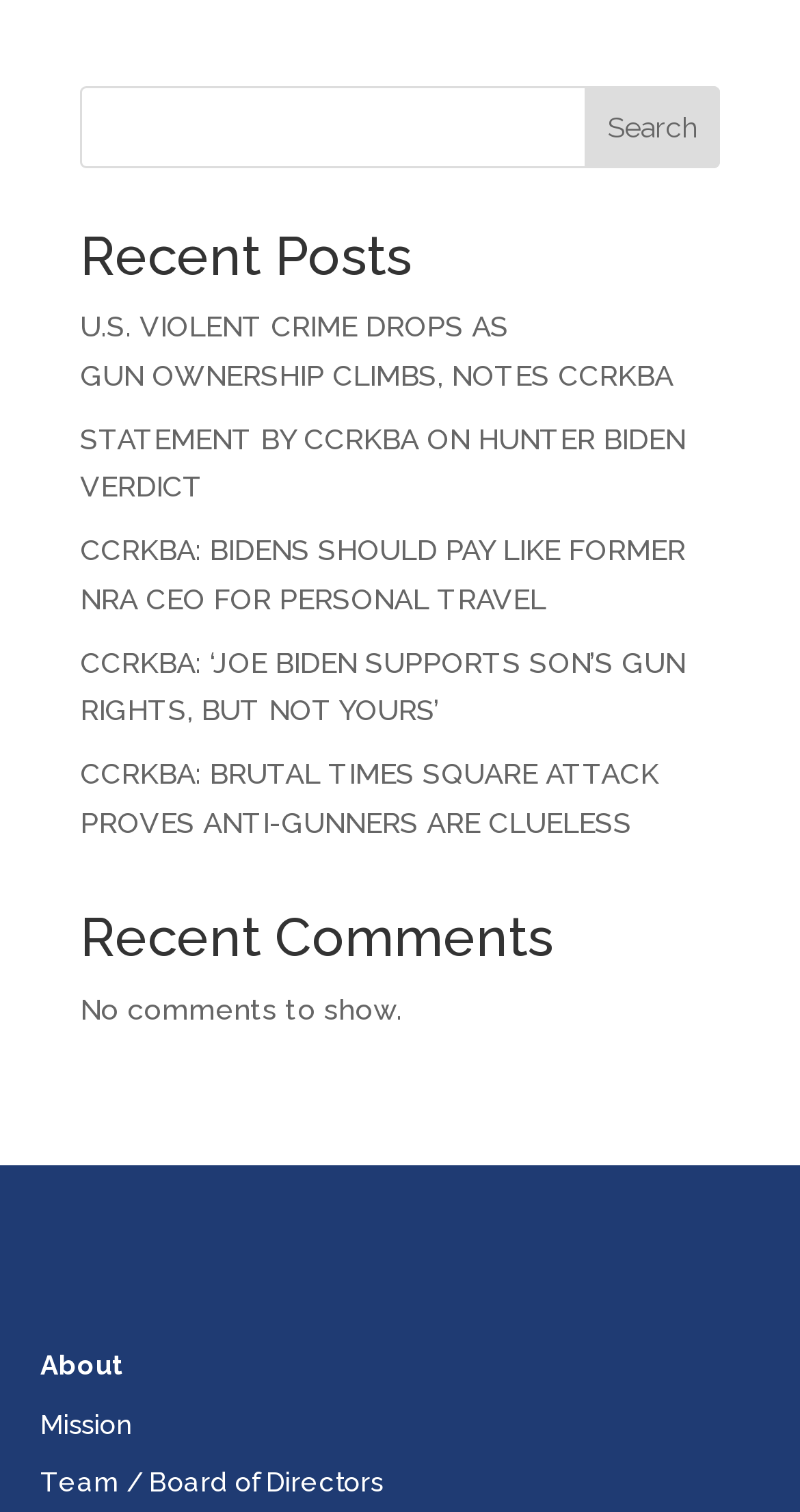What is the purpose of the search box?
Based on the screenshot, provide a one-word or short-phrase response.

To search